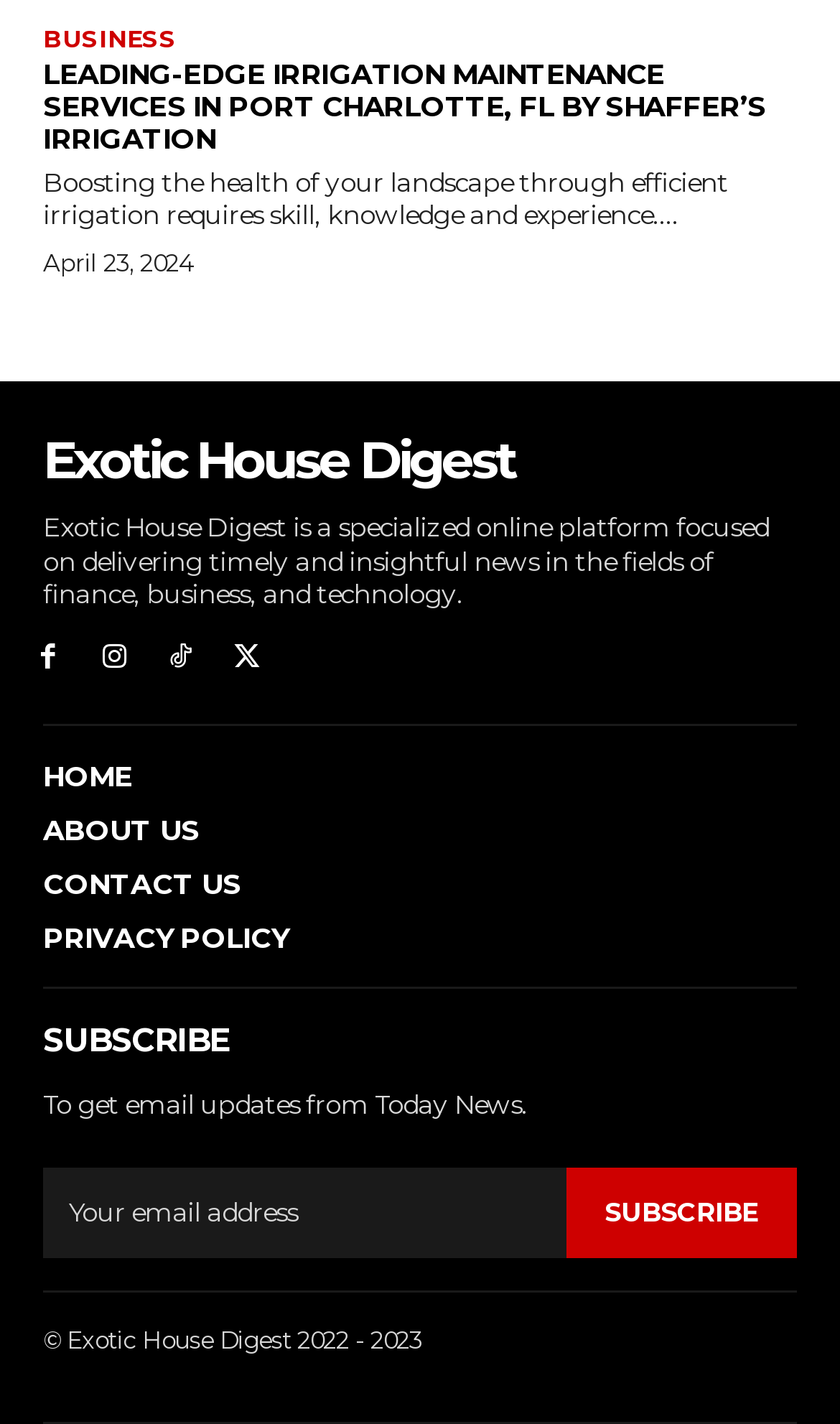Please identify the bounding box coordinates of the element I need to click to follow this instruction: "Click HOME".

[0.051, 0.532, 0.949, 0.558]